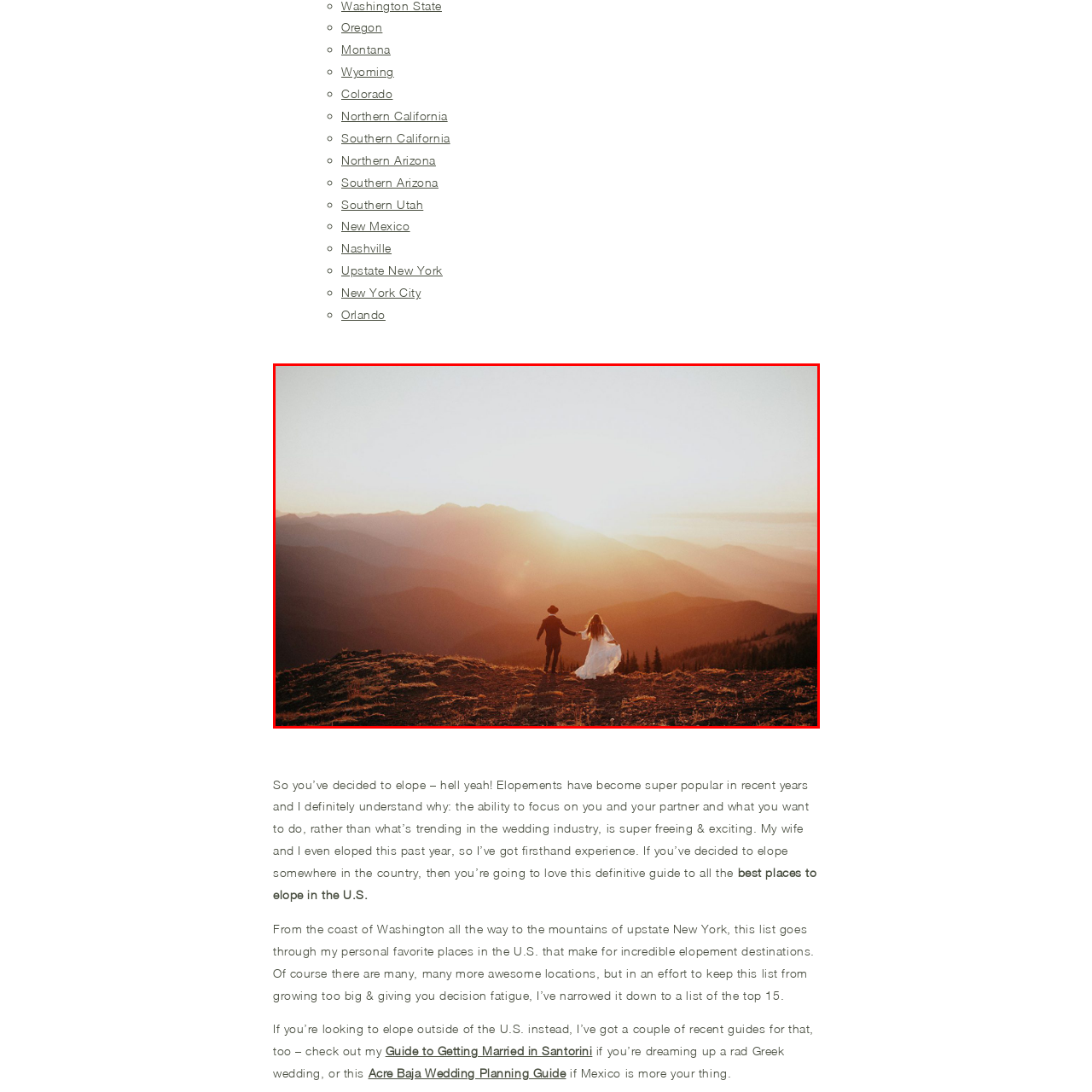What is the landscape like in the background?
Please examine the image highlighted within the red bounding box and respond to the question using a single word or phrase based on the image.

Majestic mountains